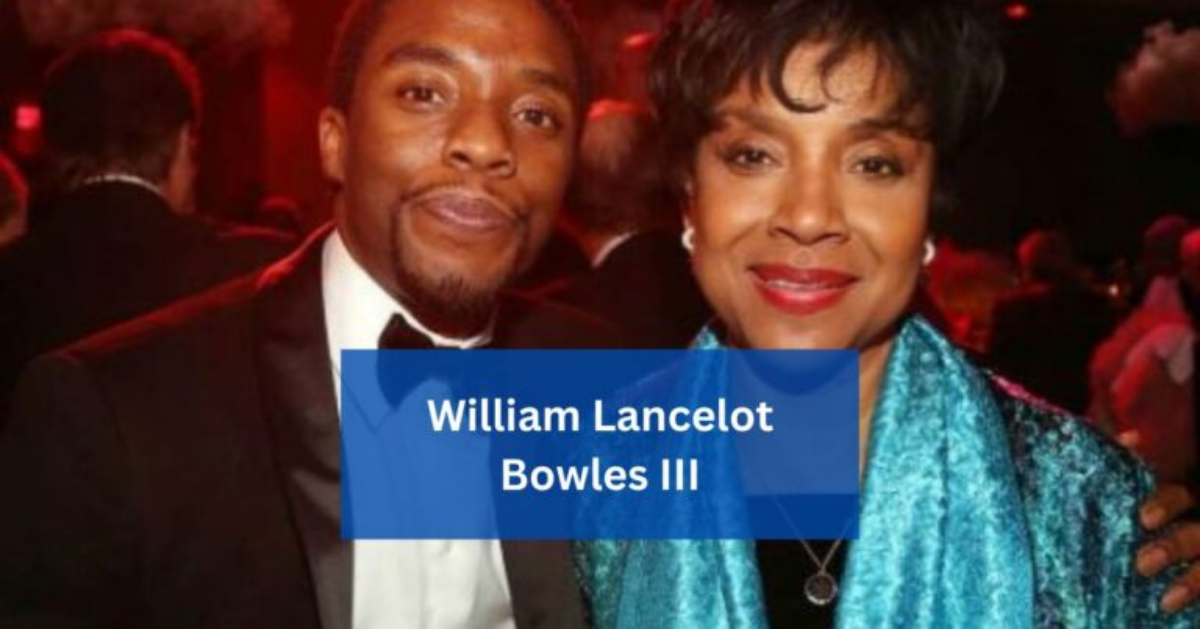Offer a detailed narrative of the image.

The image features William Lancelot Bowles III alongside his mother, Phylicia Rashad, at a social event. Both are dressed elegantly; William wears a classic black tuxedo with a bow tie, while Phylicia is adorned in a striking blue ensemble. The backdrop hints at an upscale atmosphere with blurred lights, creating a celebratory mood. The text overlay prominently displays "William Lancelot Bowles III," placing emphasis on his identity within the context of his family's notable ties to show business. This snapshot captures a moment of familial pride and the connections that shape his story.